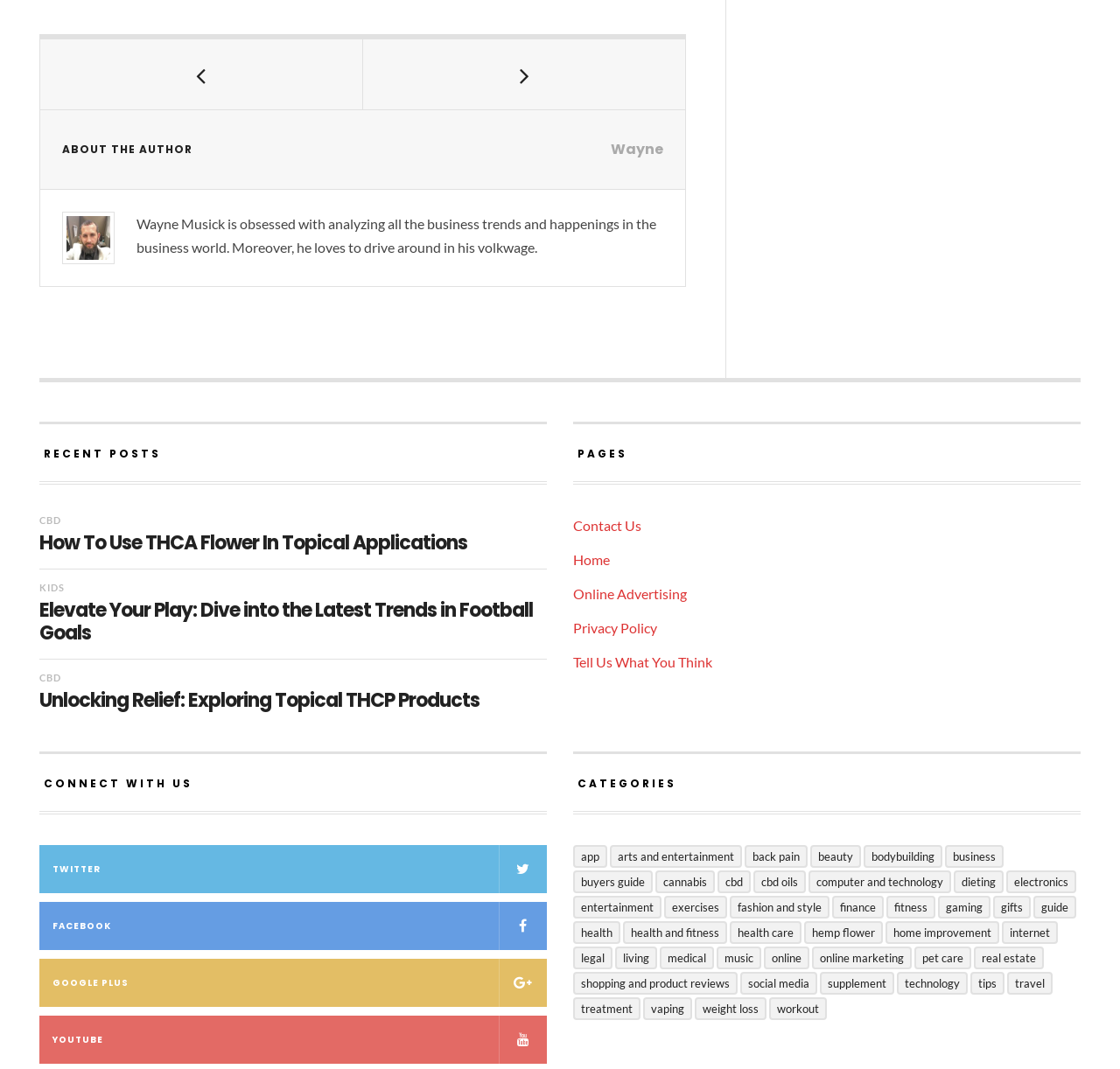Provide a short answer using a single word or phrase for the following question: 
How many items are in the 'CBD' category?

33 items